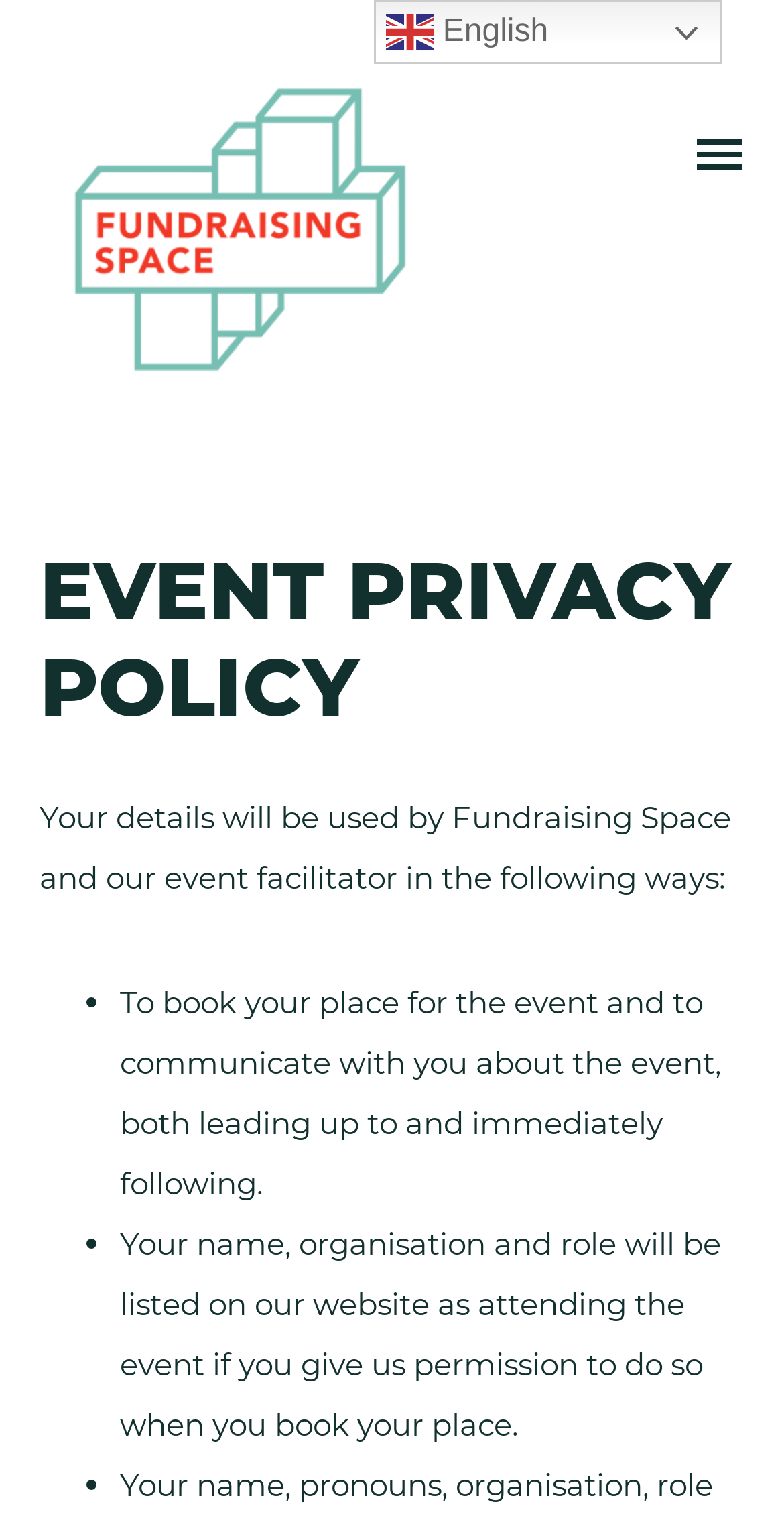Answer the question with a brief word or phrase:
What is the purpose of using personal details?

Booking and communication